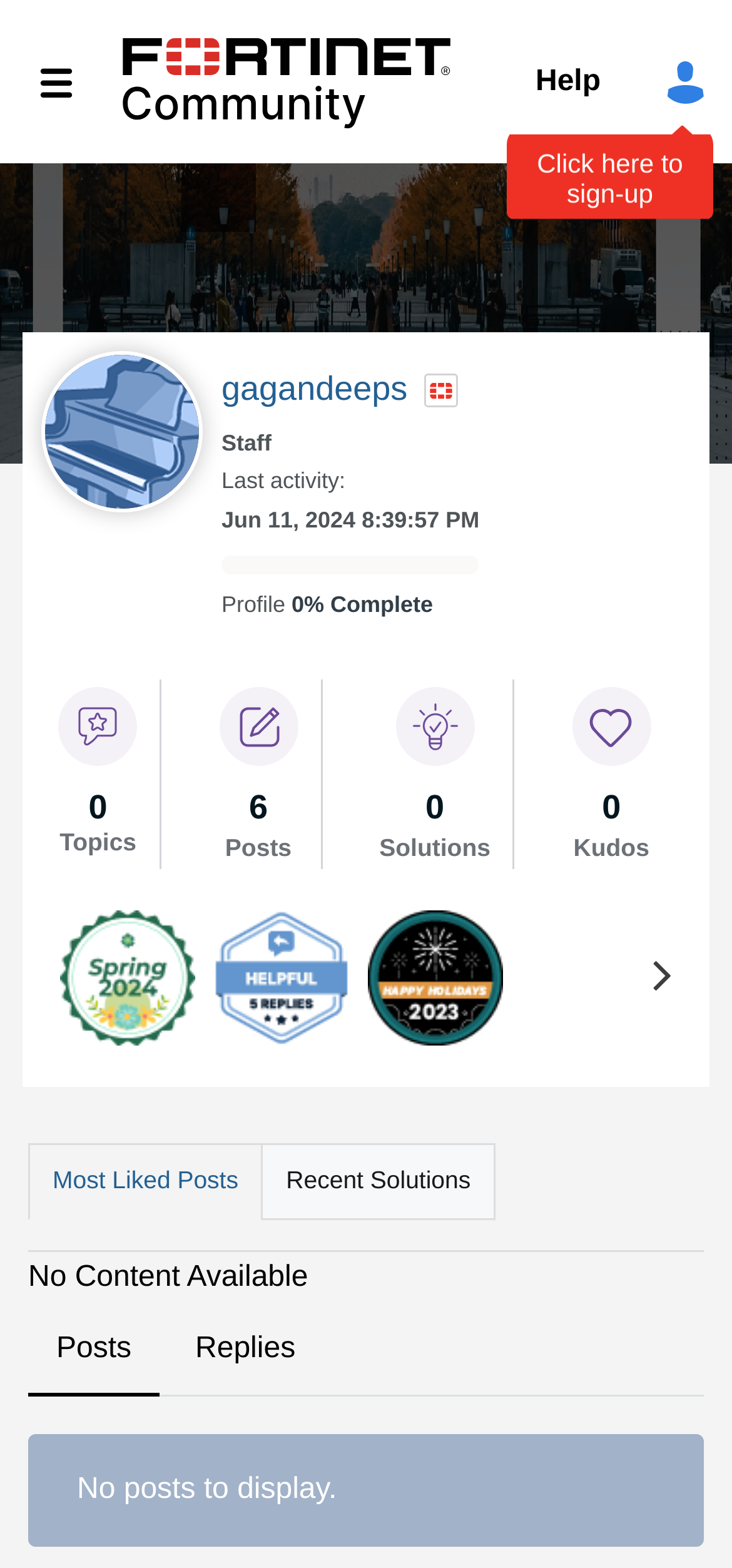Find the bounding box coordinates for the area that must be clicked to perform this action: "View Fortinet Community".

[0.167, 0.022, 0.615, 0.082]